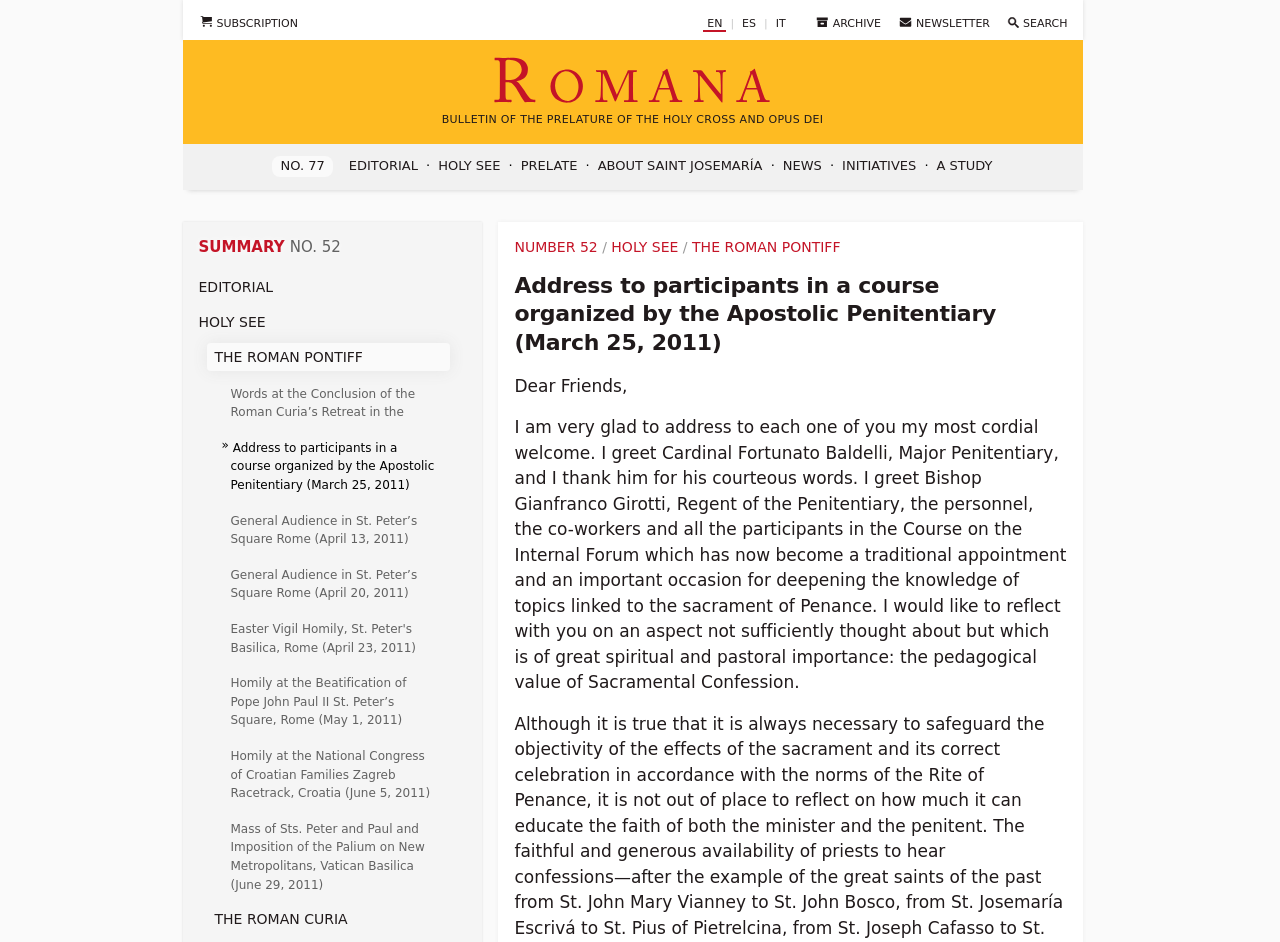What is the purpose of the course mentioned in the address?
Offer a detailed and full explanation in response to the question.

I determined the answer by reading the static text element that contains the address, which mentions the course on the 'Internal Forum' and its purpose.